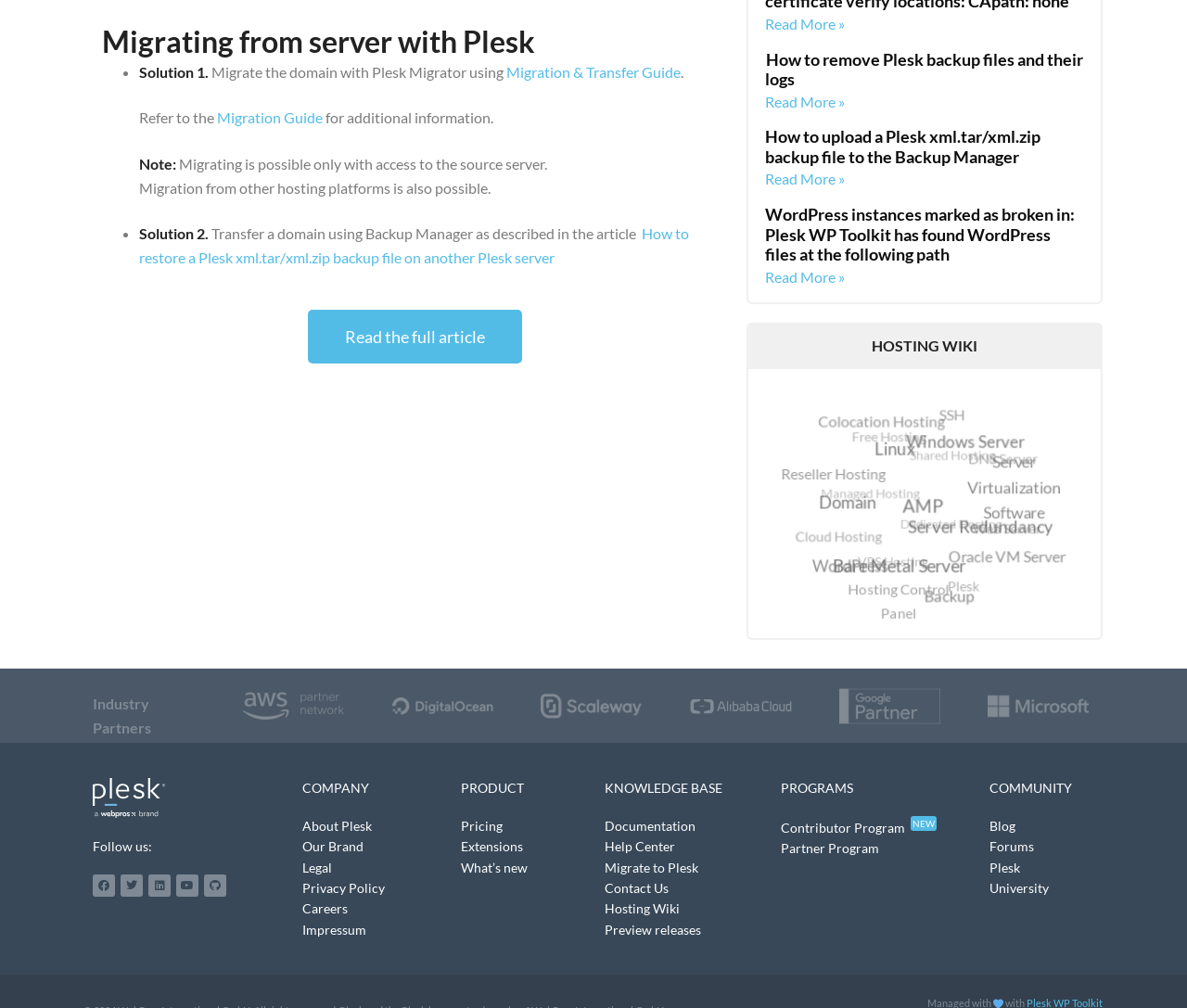Please answer the following question using a single word or phrase: 
What is the main topic of the webpage?

Migrating from server with Plesk